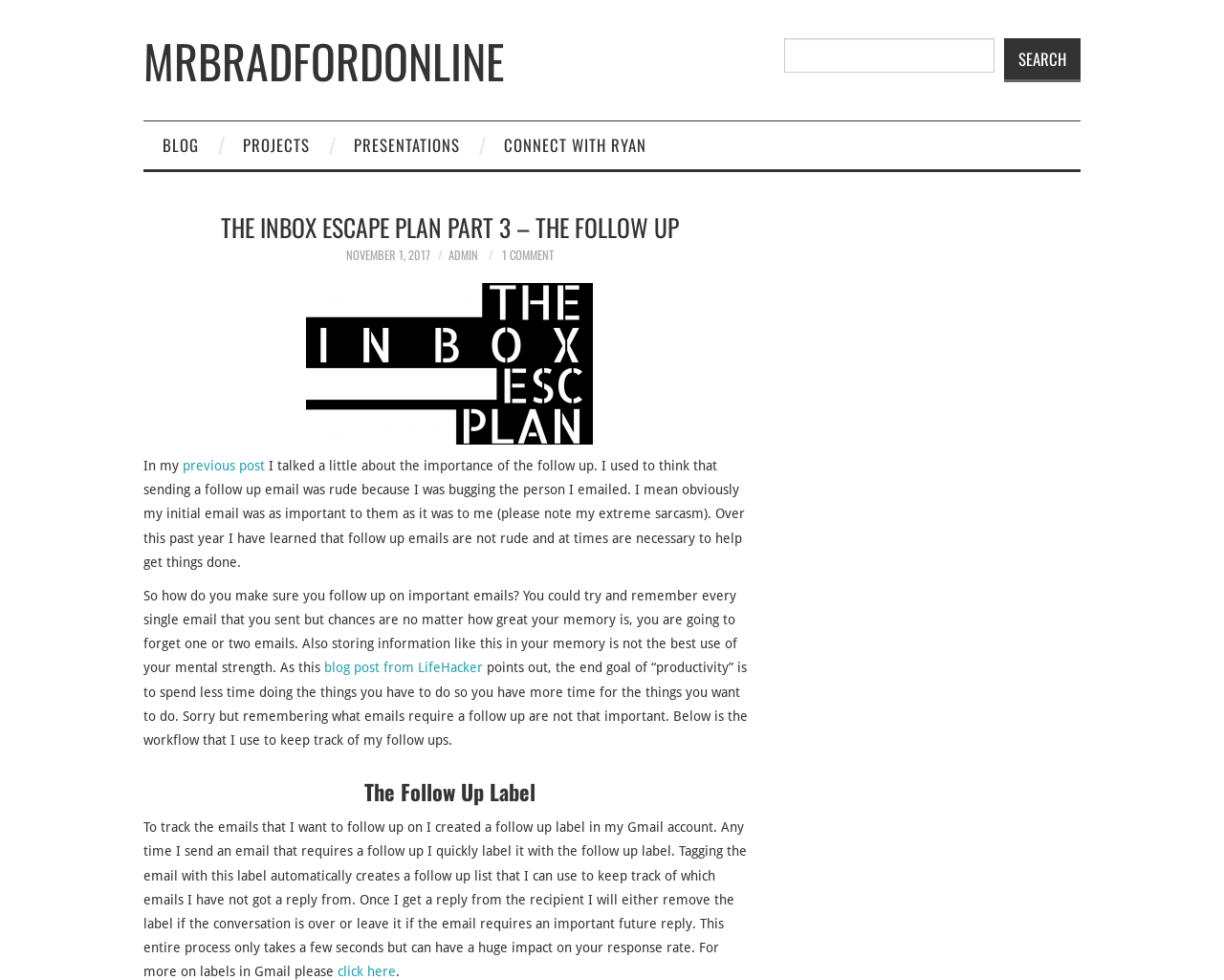Determine the bounding box coordinates of the clickable element to achieve the following action: 'Read the previous post'. Provide the coordinates as four float values between 0 and 1, formatted as [left, top, right, bottom].

[0.149, 0.467, 0.216, 0.483]